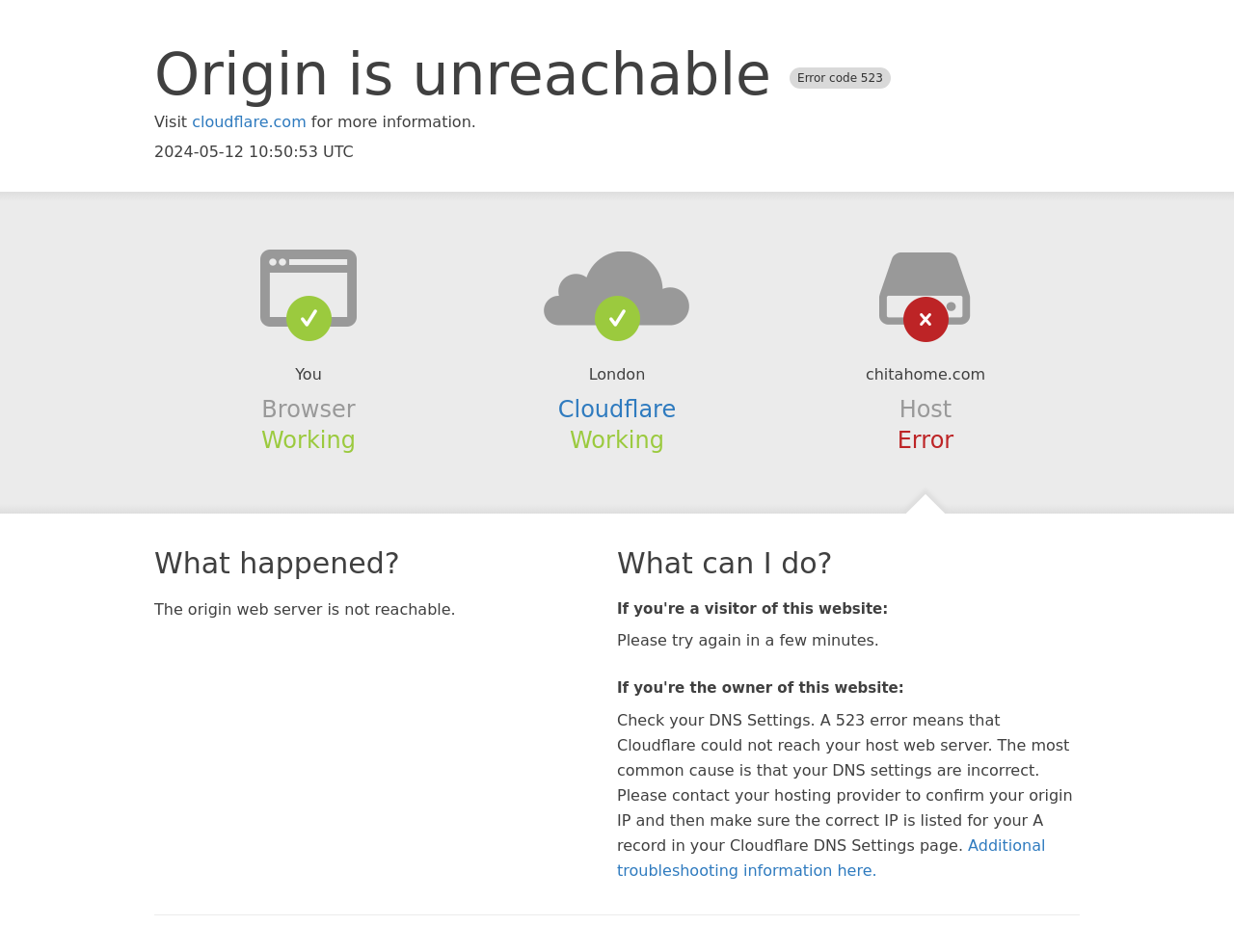Find and generate the main title of the webpage.

Origin is unreachable Error code 523